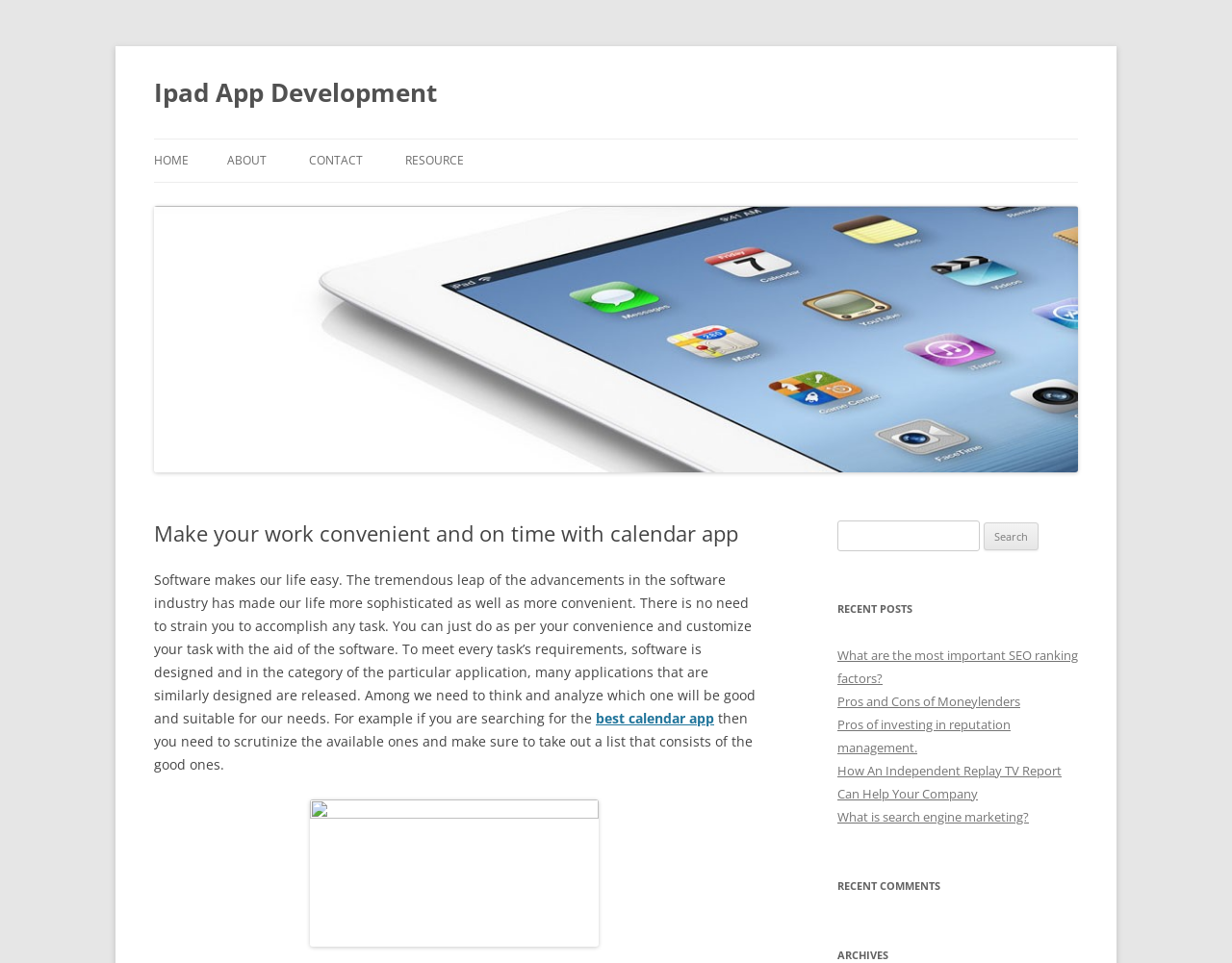Illustrate the webpage's structure and main components comprehensively.

This webpage is about Ipad App Development, specifically highlighting the benefits of using a calendar app to make work more convenient and on time. At the top, there is a heading "Ipad App Development" with a link to the same title. Below it, there are navigation links to "HOME", "ABOUT", "CONTACT", and "RESOURCE".

On the left side, there is a large section dedicated to an article. The article's title is "Make your work convenient and on time with calendar app". The content discusses how software has made life easier and more convenient, and how it's essential to analyze and choose the right software for specific needs. The article also includes a link to find the "best calendar app".

To the right of the article, there is a search bar with a label "Search for:" and a button to initiate the search. Below the search bar, there are headings "RECENT POSTS" and "RECENT COMMENTS". Under "RECENT POSTS", there are five links to different articles, including "What are the most important SEO ranking factors?" and "Pros and Cons of Moneylenders".